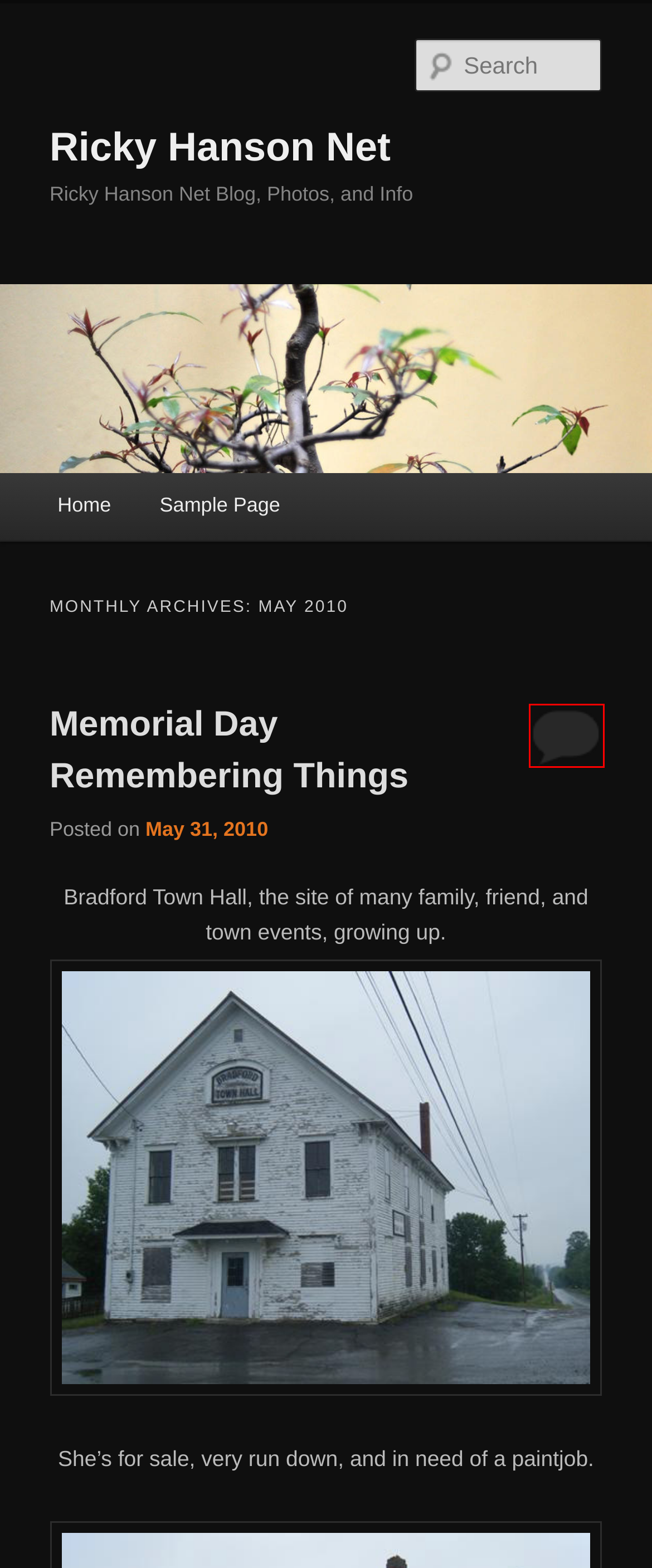Consider the screenshot of a webpage with a red bounding box around an element. Select the webpage description that best corresponds to the new page after clicking the element inside the red bounding box. Here are the candidates:
A. Memorial Day Remembering Things | Ricky Hanson Net
B. Ricky Hanson Net | Ricky Hanson Net Blog, Photos, and Info
C. August | 2012 | Ricky Hanson Net
D. Sample Page | Ricky Hanson Net
E. July | 2006 | Ricky Hanson Net
F. August | 2011 | Ricky Hanson Net
G. January | 2013 | Ricky Hanson Net
H. March | 2004 | Ricky Hanson Net

A